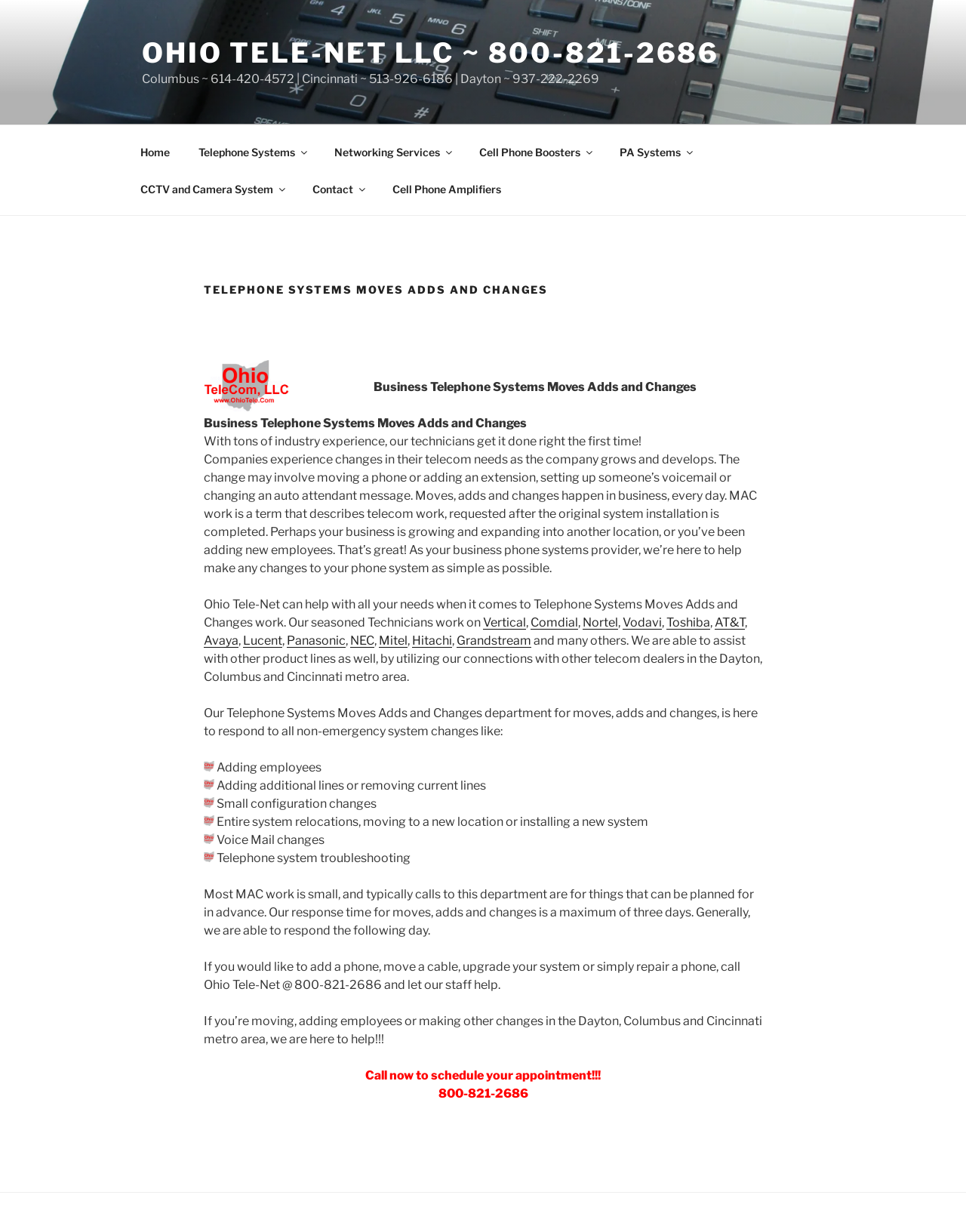Extract the bounding box coordinates for the UI element described as: "Panasonic".

[0.297, 0.514, 0.358, 0.526]